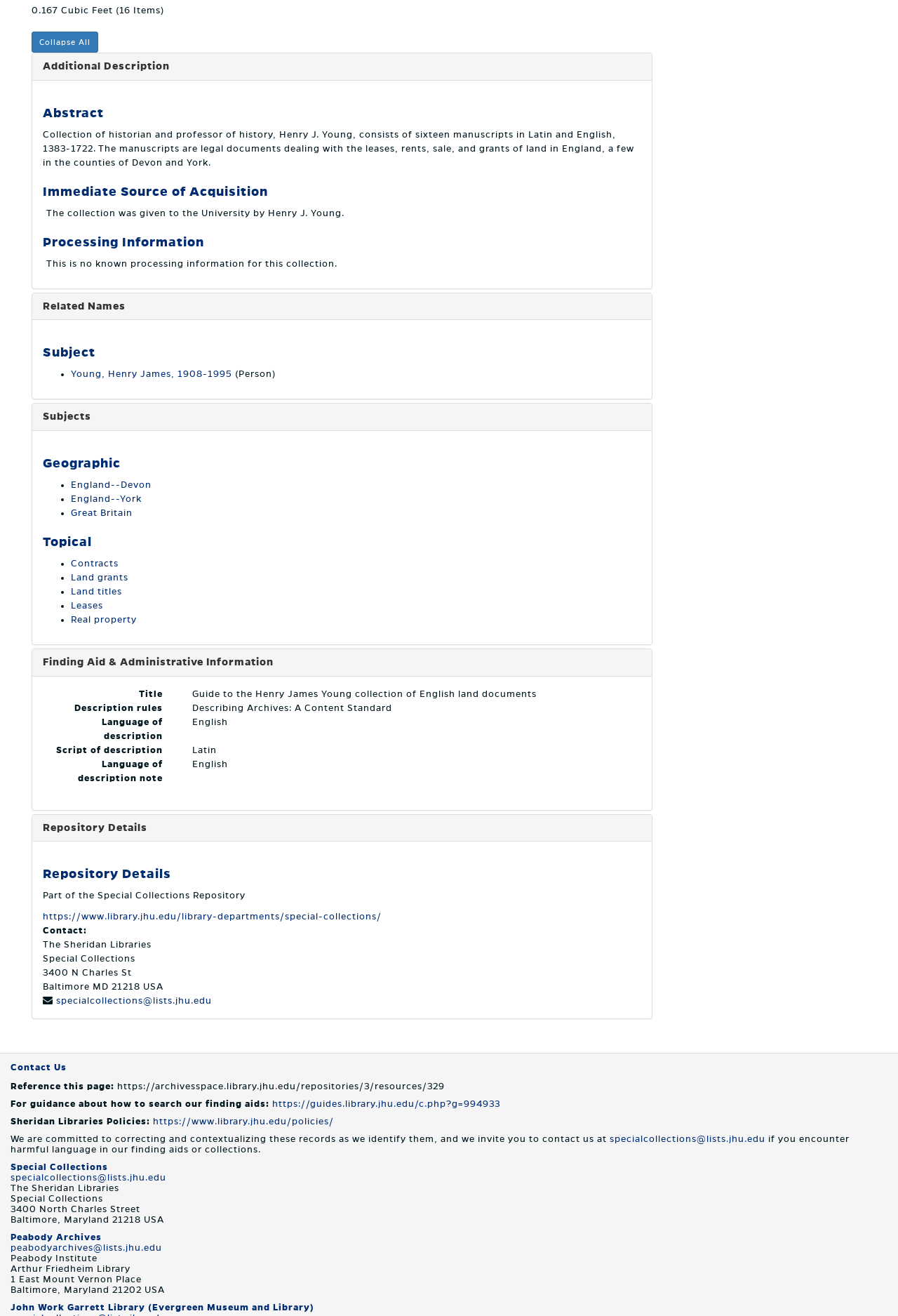What is the language of the description?
Provide a comprehensive and detailed answer to the question.

The language of the description is mentioned in the 'Finding Aid & Administrative Information' section, which states that the language of description is English.